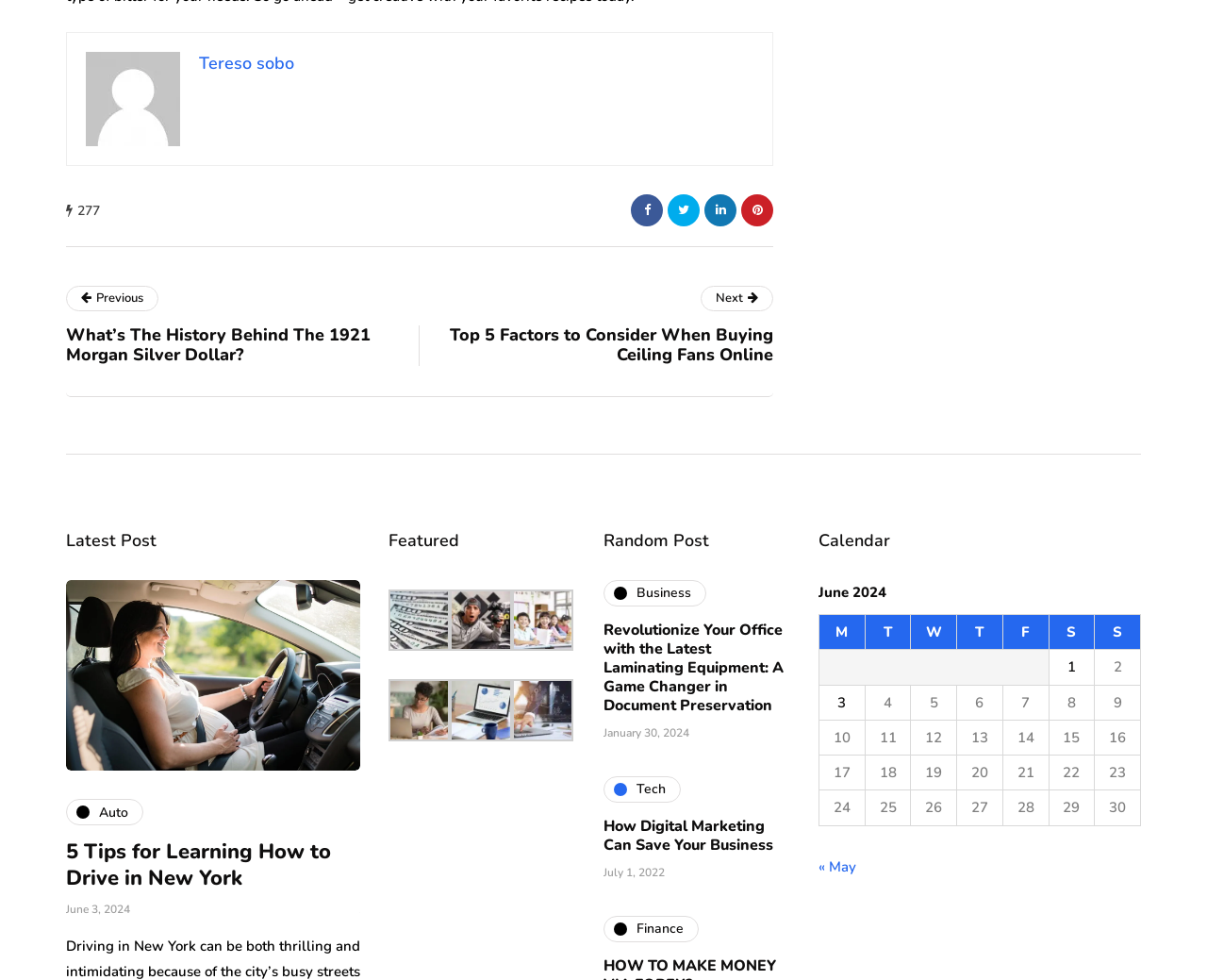Specify the bounding box coordinates for the region that must be clicked to perform the given instruction: "View the '5 Tips for Learning How to Drive in New York' post".

[0.055, 0.857, 0.298, 0.91]